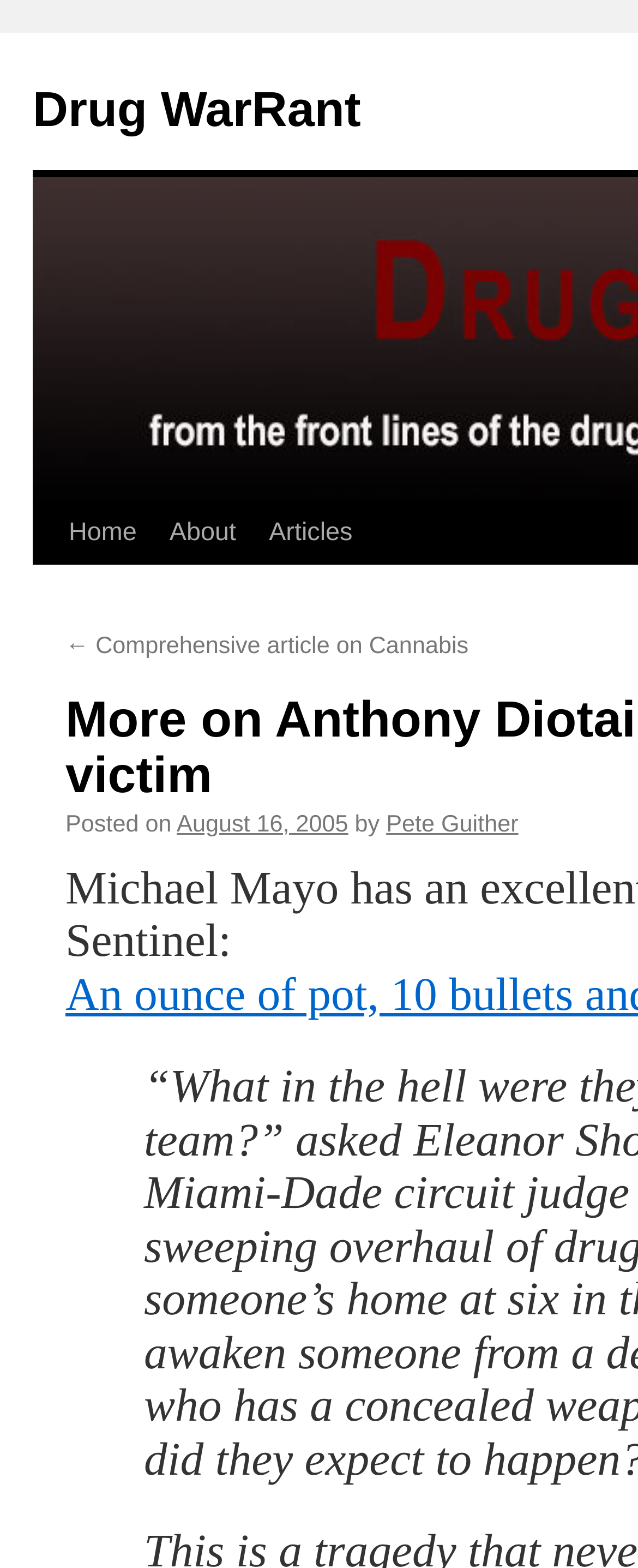Using the description "Pete Guither", locate and provide the bounding box of the UI element.

[0.605, 0.517, 0.812, 0.534]